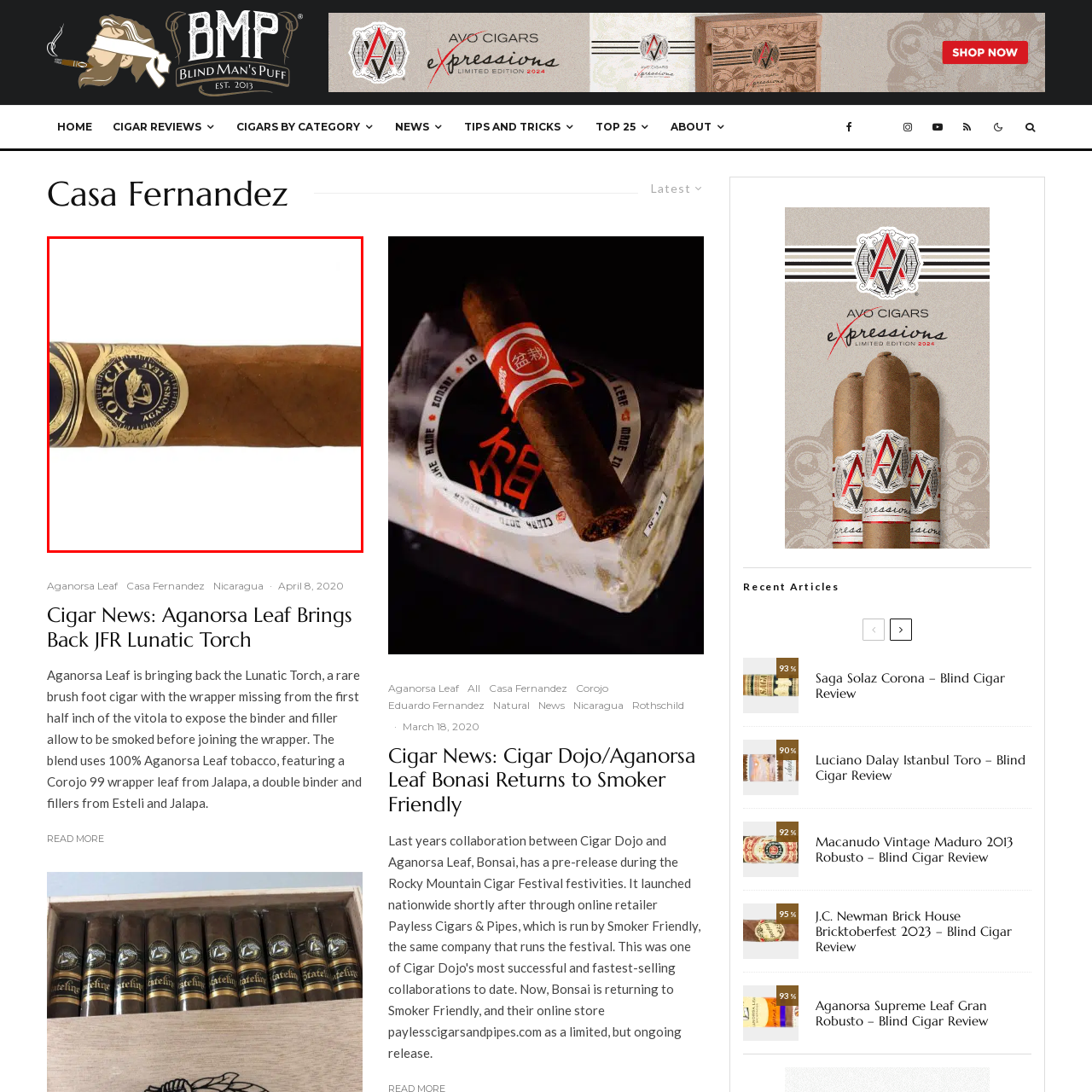Explain in detail what is happening in the image enclosed by the red border.

The image showcases an exquisite cigar from Aganorsa Leaf, prominently featuring the "Lunatic Torch" label. This cigar is characterized by its rich, golden-brown wrapper and a distinctive band adorned with elegant golden and navy designs, conveying a sense of sophistication and quality. The Lunatic Torch is noted for its unique construction, where the beginning of the vitola is designed to expose the binder and filler before the wrapper is applied, providing a unique smoking experience. The label showcases the craftsmanship associated with Aganorsa Leaf, a brand renowned for its commitment to using top-quality tobacco sourced from Nicaragua. This image captures the essence of the cigar, appealing to enthusiasts looking for luxury and distinct flavor profiles in their smoking experience.